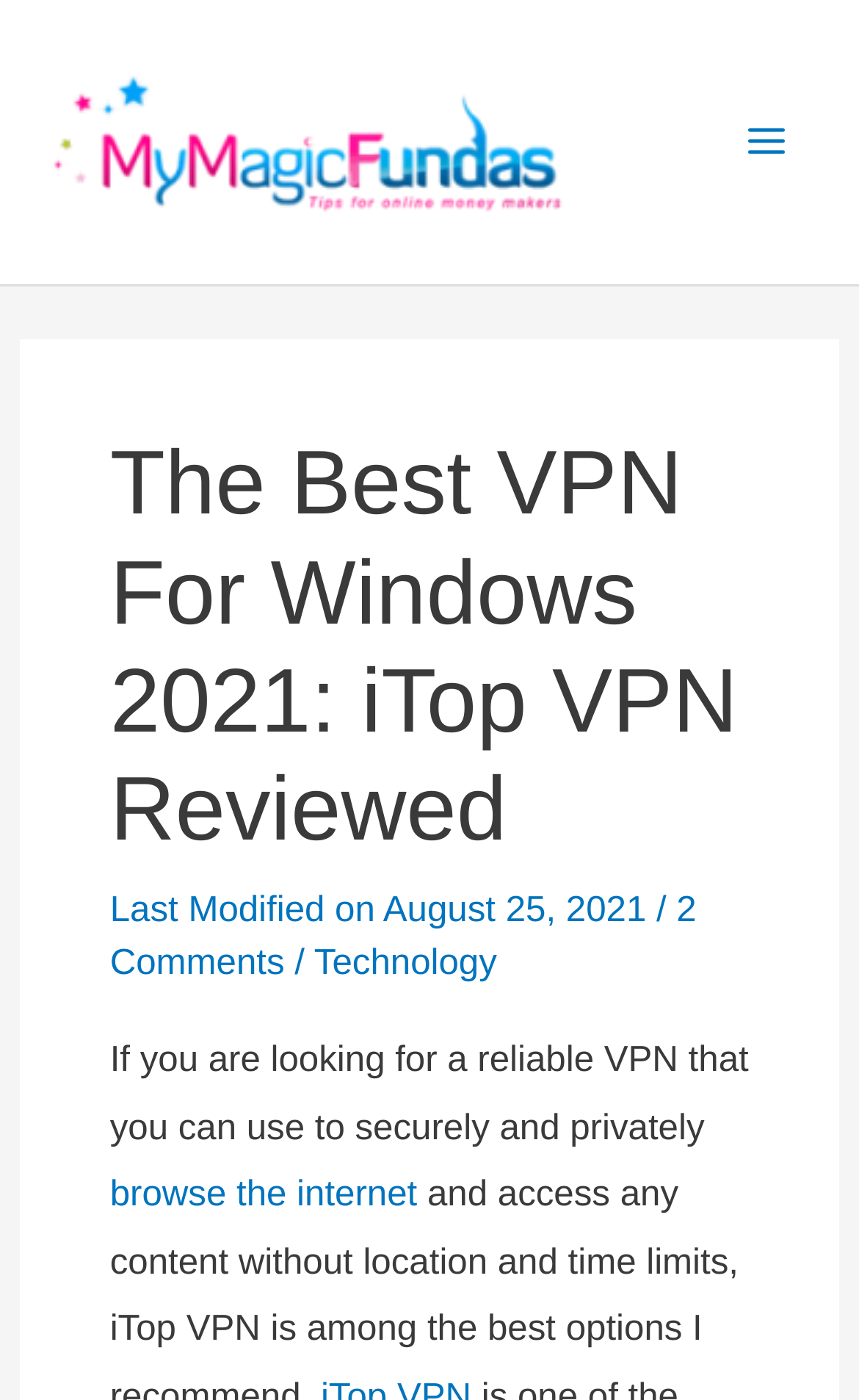Write an extensive caption that covers every aspect of the webpage.

The webpage is a review article titled "The Best VPN For Windows 2021: iTop VPN Reviewed" on a website called "My Magic Fundas". At the top left corner, there is a link to the website's homepage, accompanied by a logo image. On the top right corner, there is a main menu button with an icon.

Below the top section, there is a header area that spans most of the width of the page. The header contains the article title, a subtitle indicating the last modification date, and two links: one for comments and another for the category "Technology".

The main content of the article starts below the header area. The first paragraph begins with a sentence that describes the purpose of a reliable VPN, which is to securely and privately browse the internet. The phrase "browse the internet" is a clickable link.